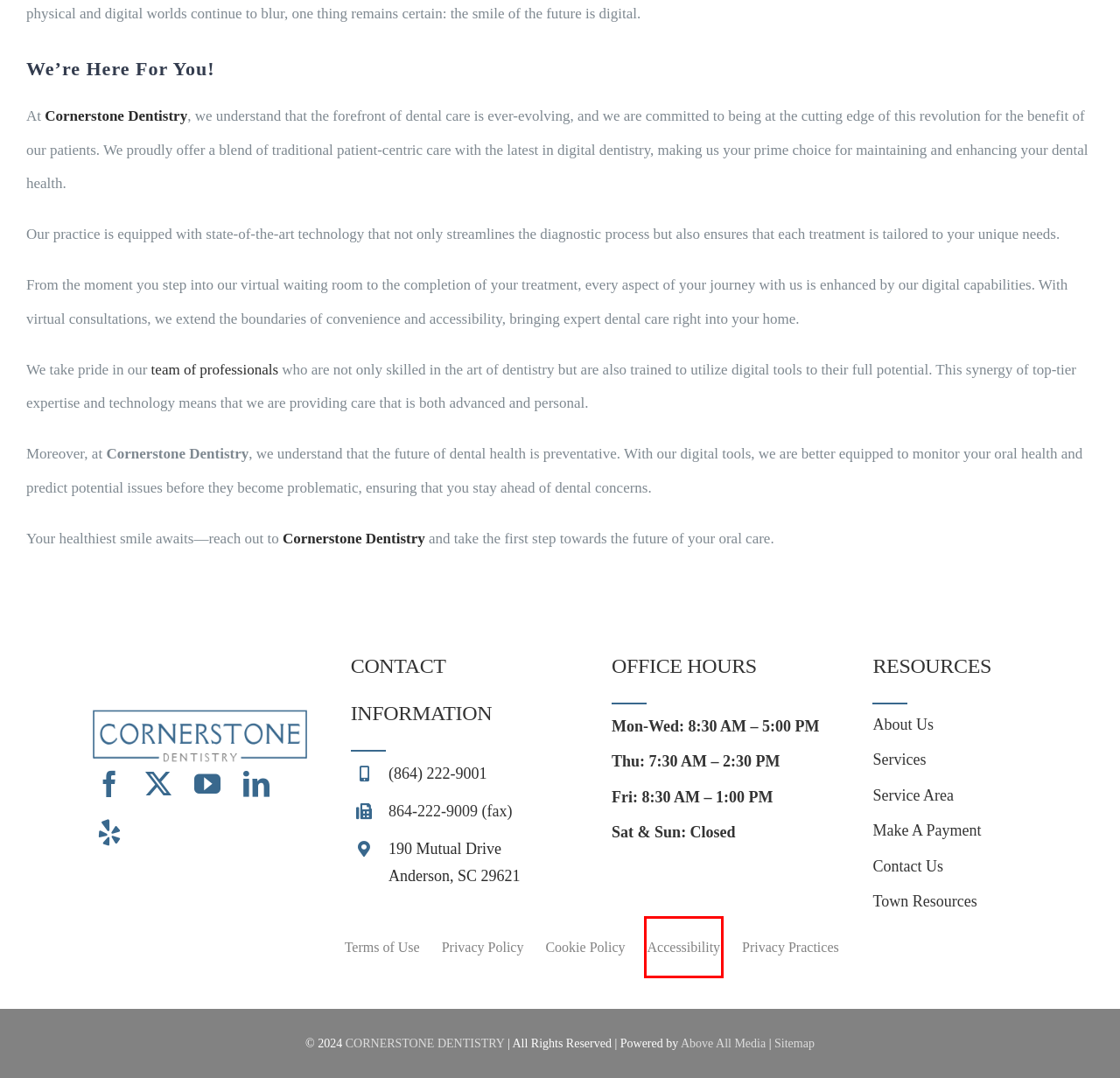You are given a screenshot of a webpage with a red rectangle bounding box around an element. Choose the best webpage description that matches the page after clicking the element in the bounding box. Here are the candidates:
A. Terms of Use | Cornerstone Dentistry | Dentist Anderson SC
B. Dentist Anderson SC: Cornerstone Dentistry Dental Care
C. Pay
D. Cookie Policy | Cornerstone Dentistry | Dentist Anderson SC
E. Accessibility Statement | Cornerstone Dentistry | Dentist Anderson SC
F. Home - Above All Media
G. Town Resources | Cornerstone Dentistry | Dentist Anderson SC
H. Service Areas | Cornerstone Dentistry | Dentist Anderson SC

E